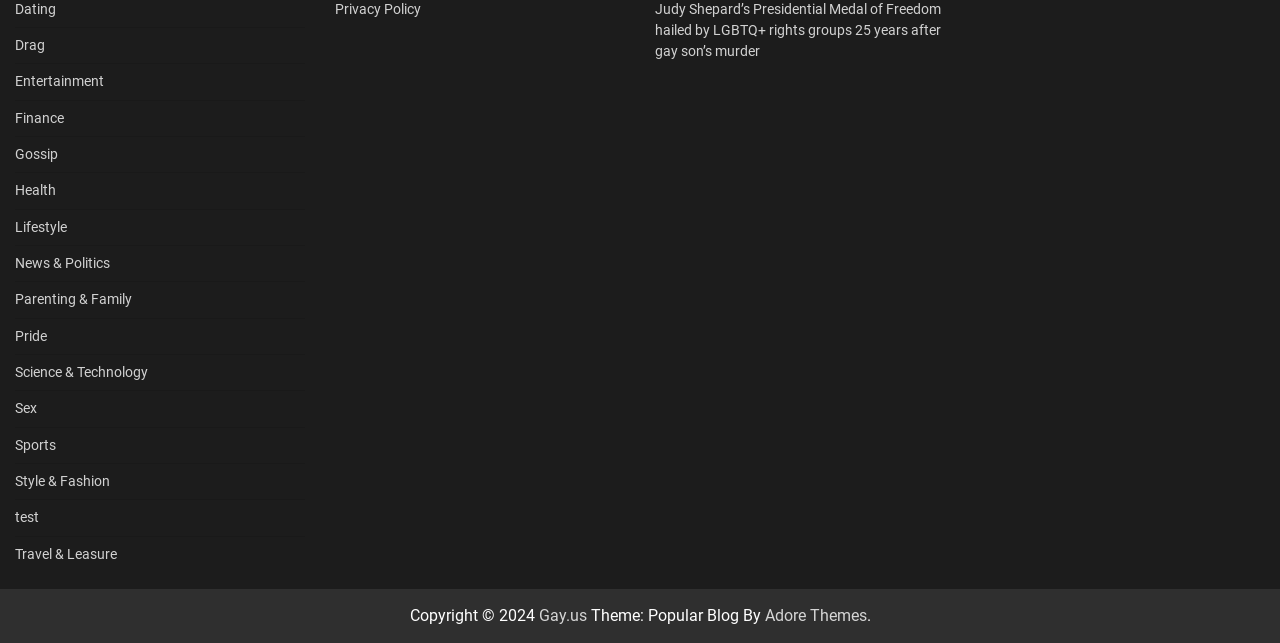Based on the element description: "Style & Fashion", identify the bounding box coordinates for this UI element. The coordinates must be four float numbers between 0 and 1, listed as [left, top, right, bottom].

[0.012, 0.736, 0.086, 0.761]